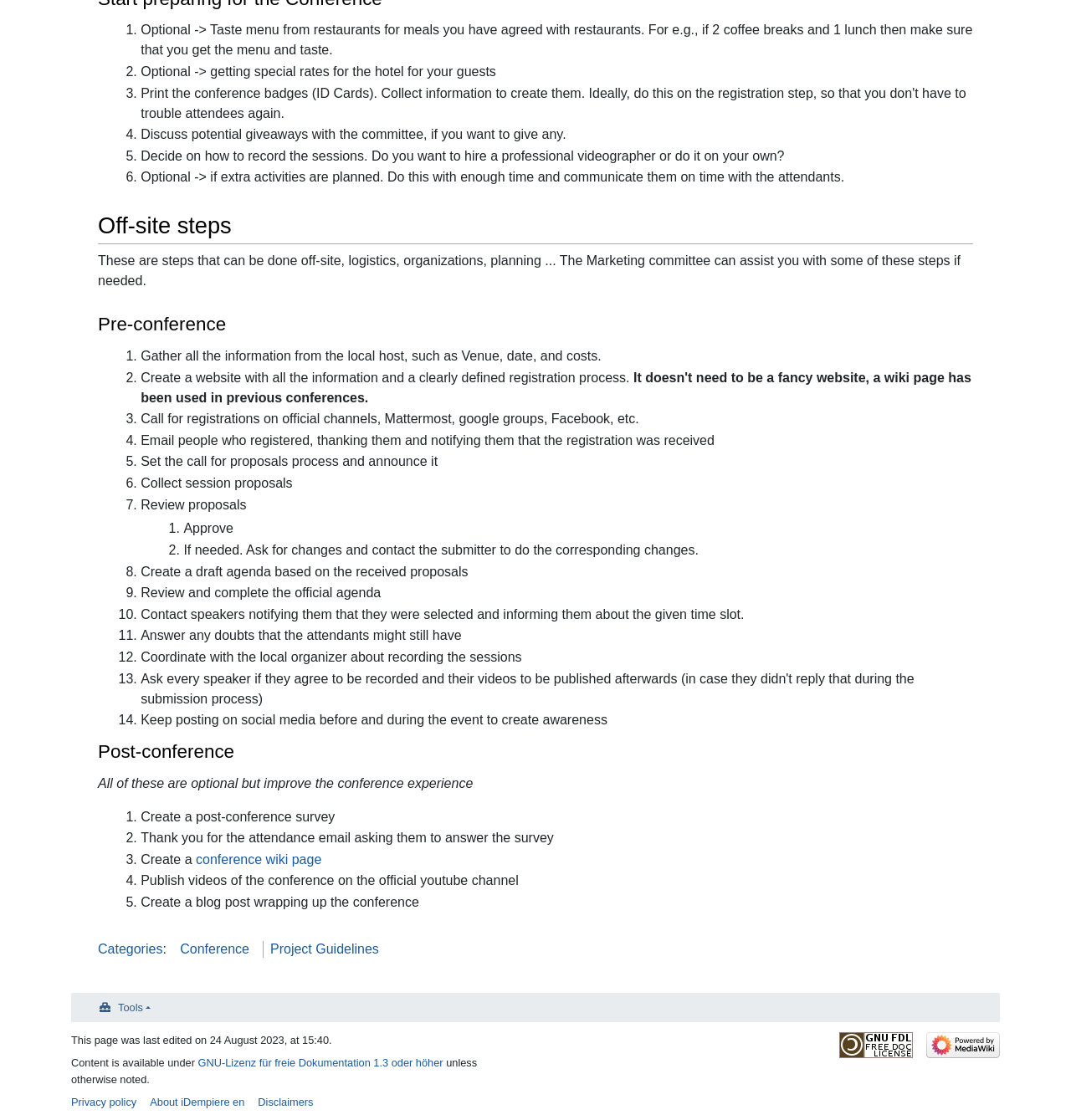Please locate the bounding box coordinates of the element that should be clicked to achieve the given instruction: "Read the 'Privacy policy'".

[0.066, 0.978, 0.128, 0.989]